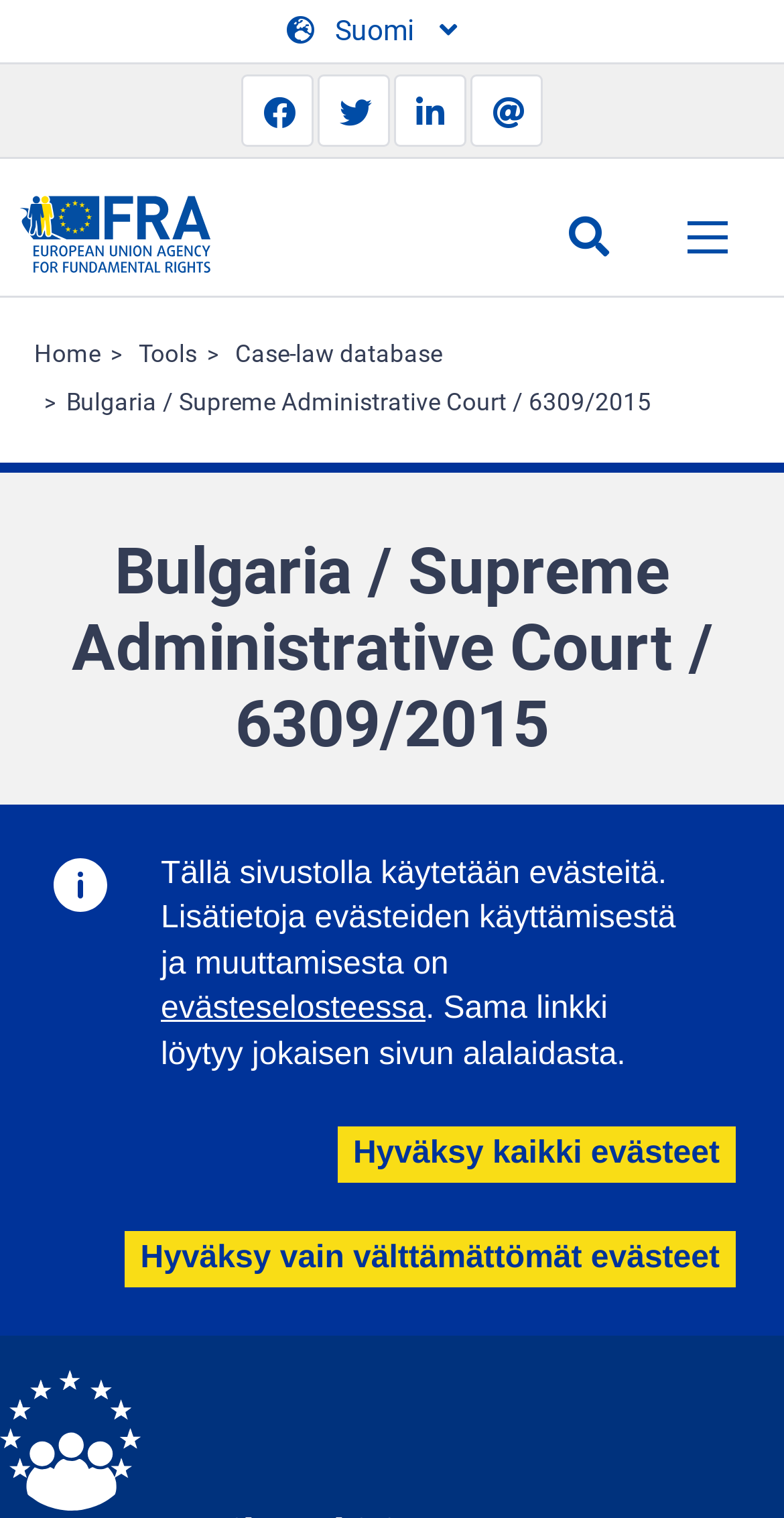Identify the bounding box coordinates of the area that should be clicked in order to complete the given instruction: "Go to the home page". The bounding box coordinates should be four float numbers between 0 and 1, i.e., [left, top, right, bottom].

[0.021, 0.129, 0.277, 0.184]